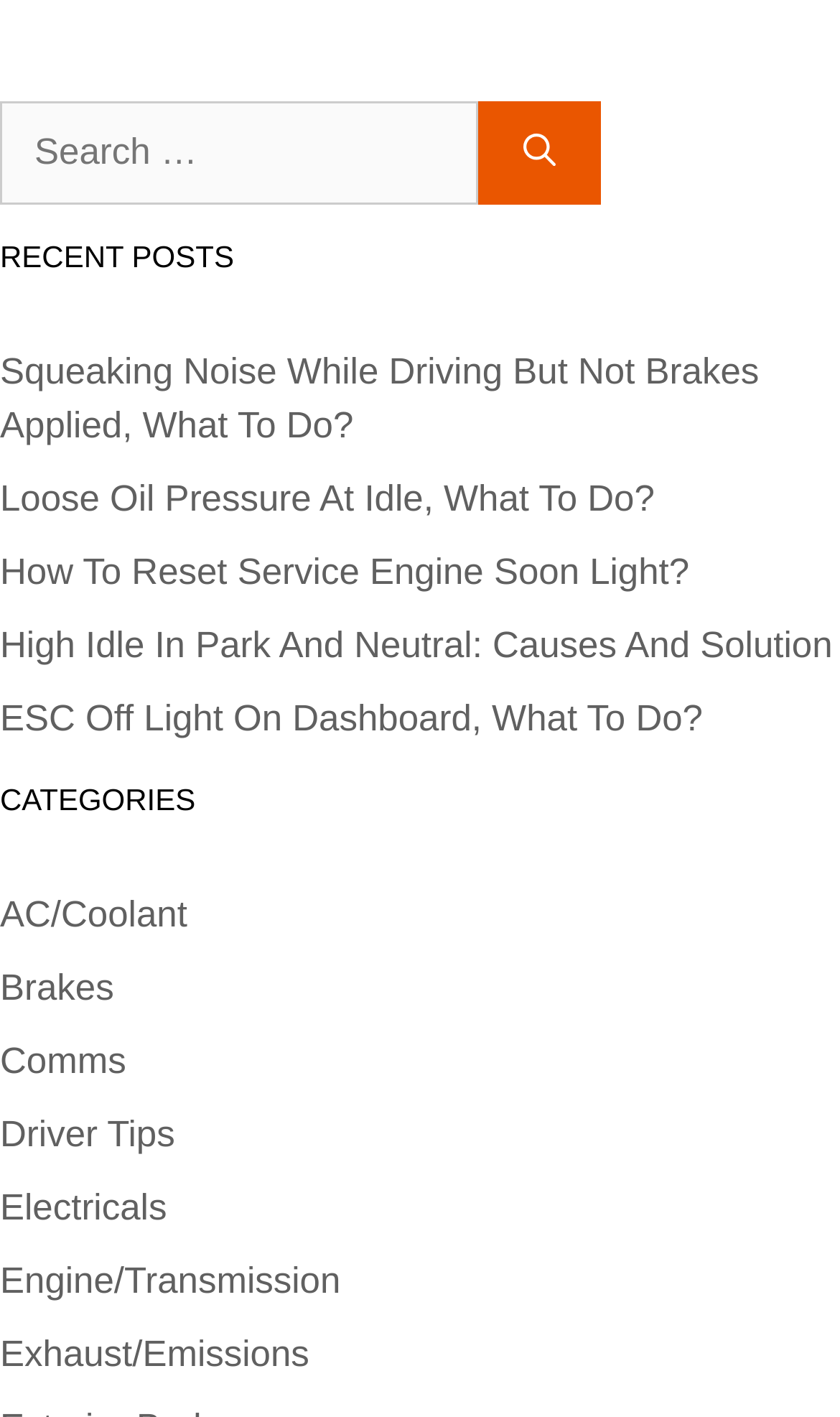What is the category of the link 'Squeaking Noise While Driving But Not Brakes Applied, What To Do?'?
We need a detailed and meticulous answer to the question.

The link 'Squeaking Noise While Driving But Not Brakes Applied, What To Do?' is listed under 'RECENT POSTS', but it does not specify a category. However, based on the content of the link, it is likely related to a car problem, and could be categorized under 'Engine/Transmission' or another related category.